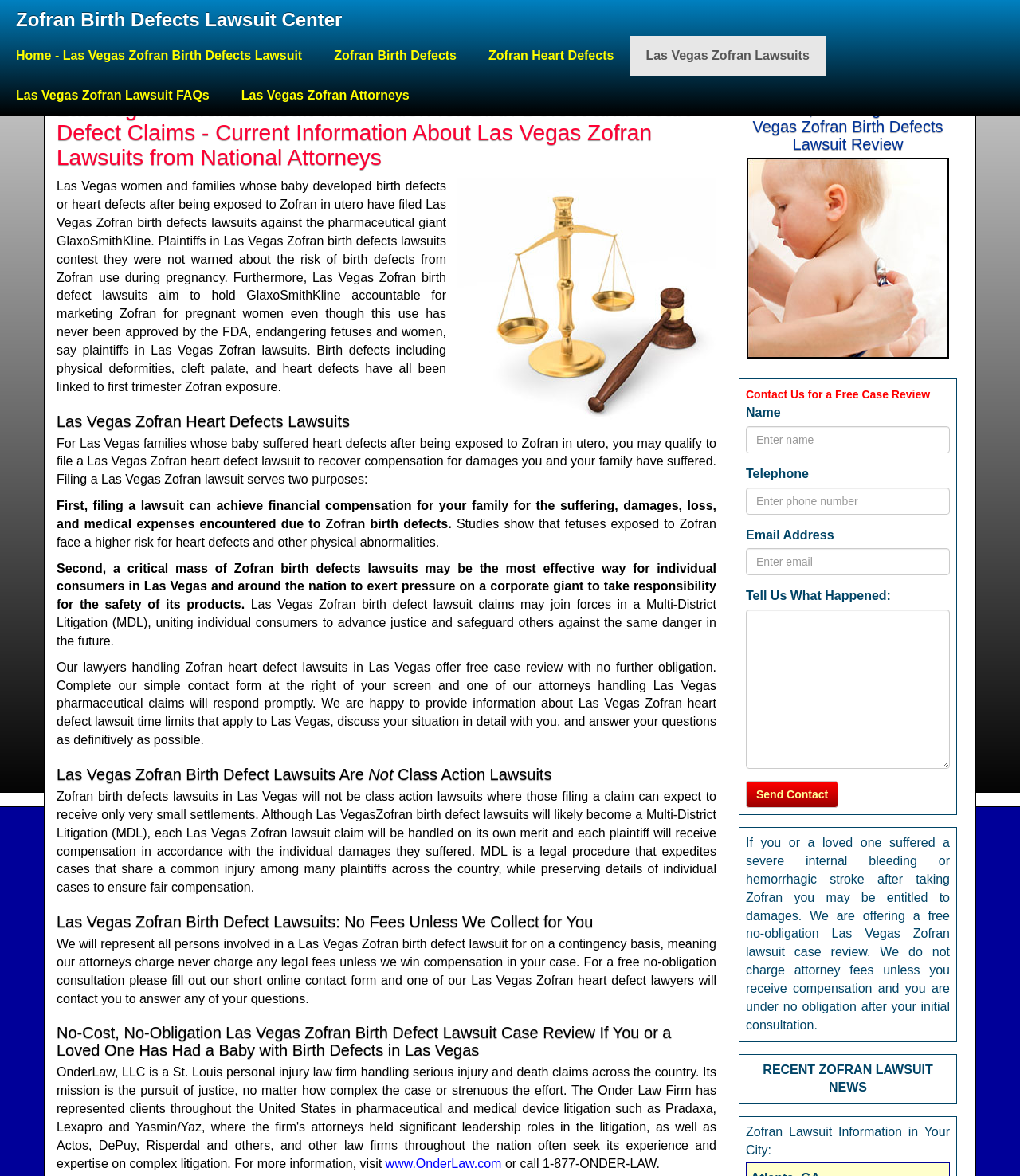What is the risk of taking Zofran during pregnancy?
Based on the image, respond with a single word or phrase.

Higher risk for heart defects